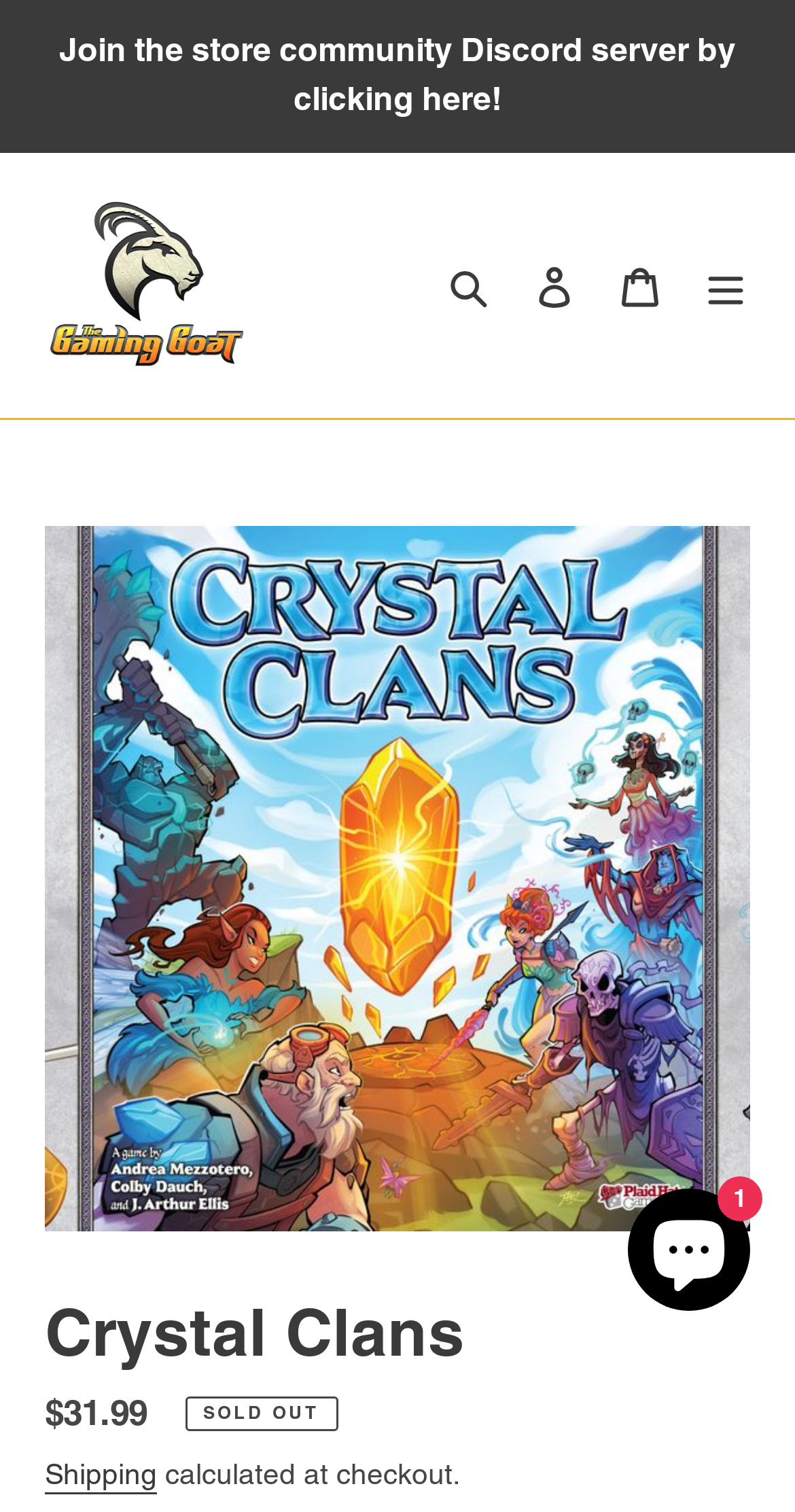Kindly respond to the following question with a single word or a brief phrase: 
What is the status of the game's availability?

SOLD OUT